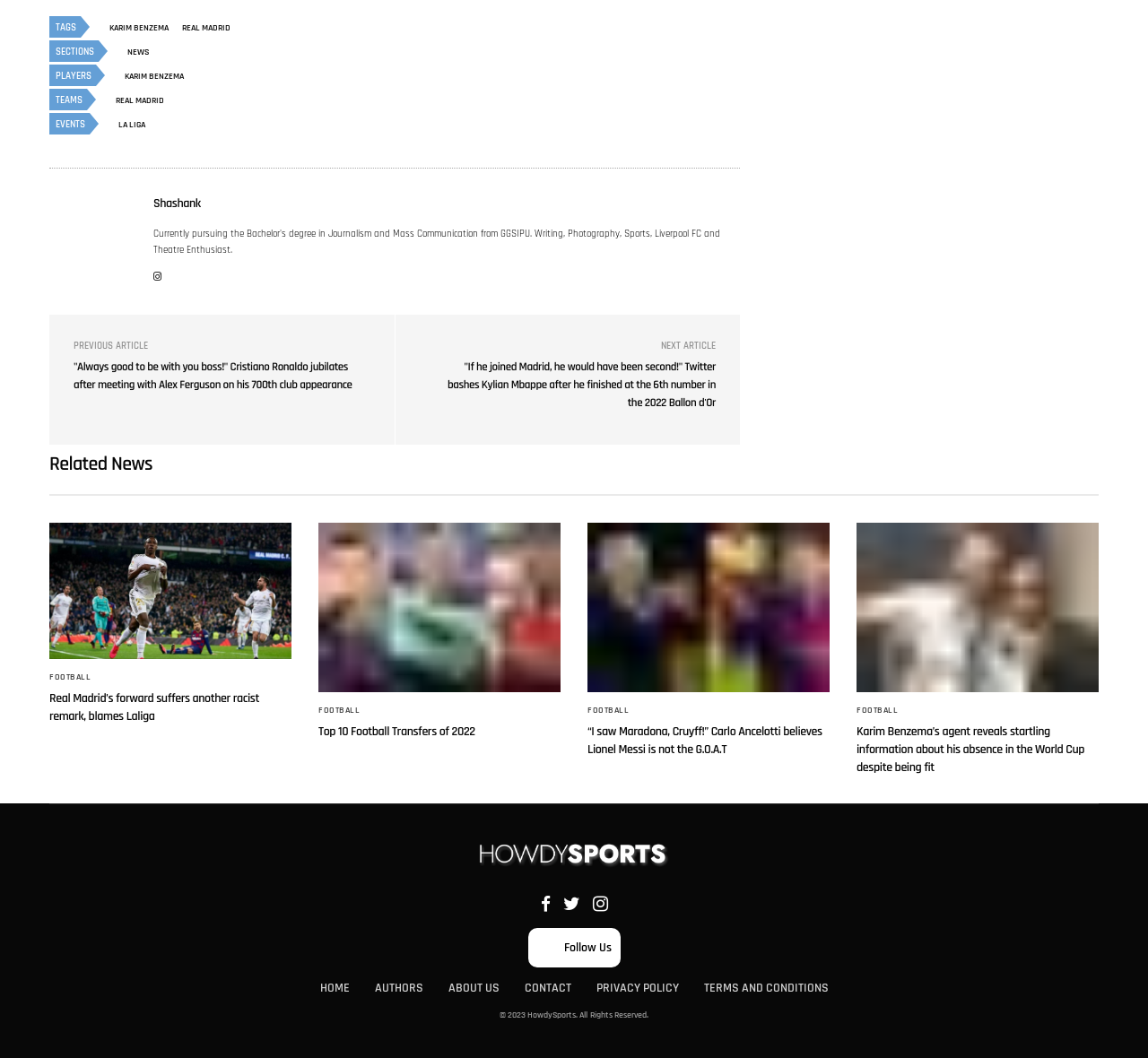Locate the bounding box of the UI element with the following description: "Home".

[0.279, 0.926, 0.304, 0.941]